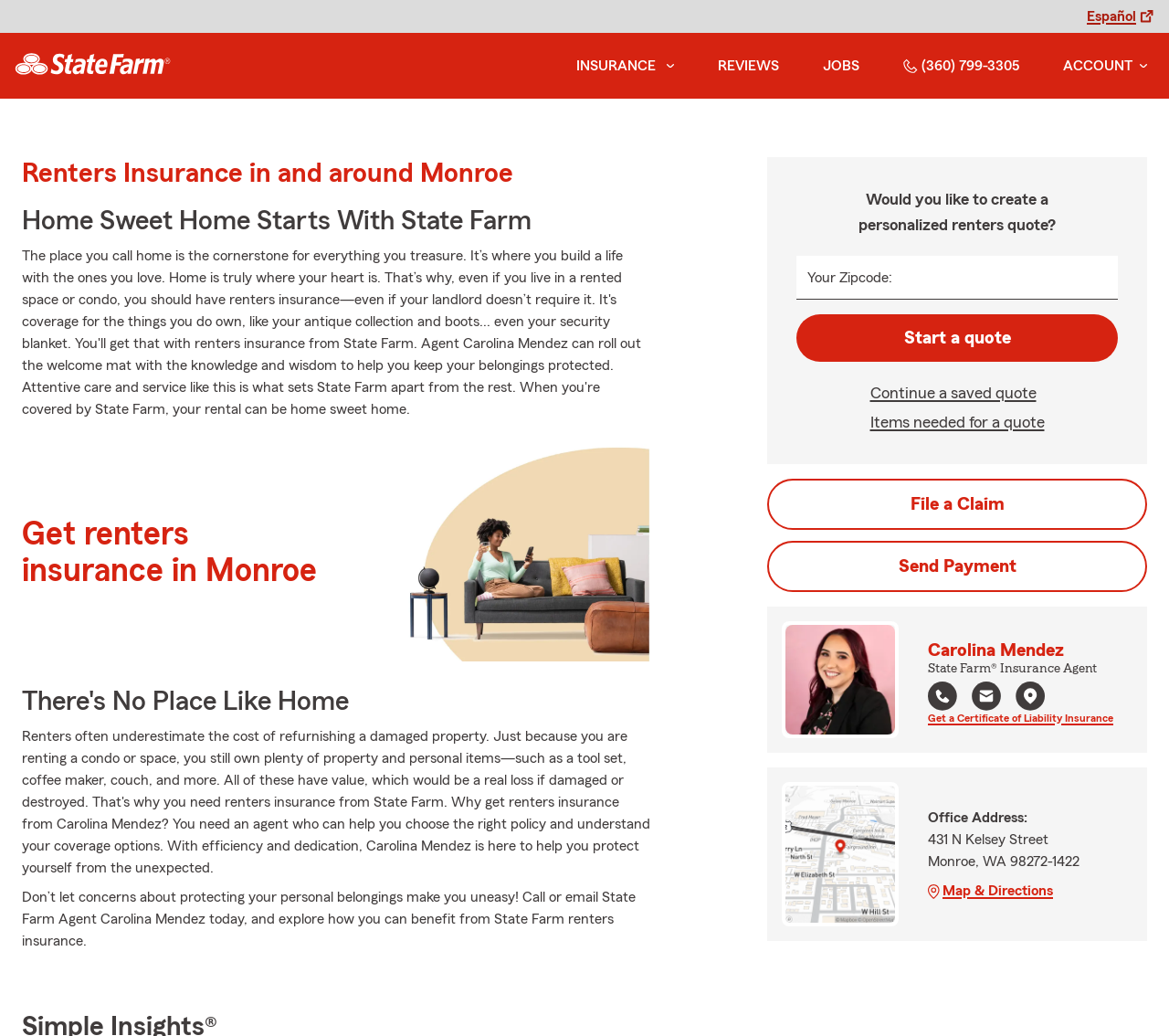Determine the bounding box coordinates of the region I should click to achieve the following instruction: "Get directions to the office". Ensure the bounding box coordinates are four float numbers between 0 and 1, i.e., [left, top, right, bottom].

[0.794, 0.849, 0.944, 0.87]